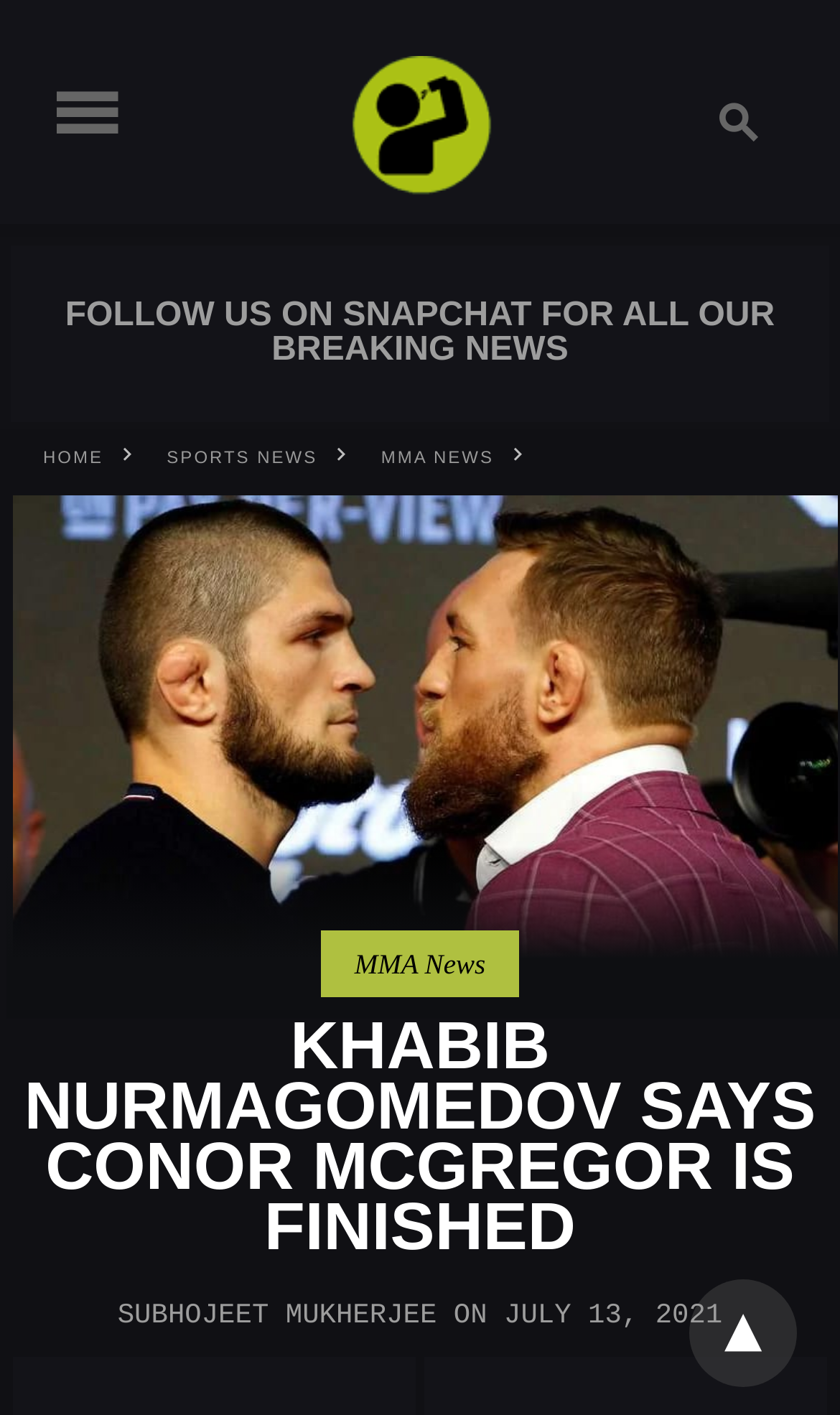Kindly respond to the following question with a single word or a brief phrase: 
What is the topic of the main article?

Khabib Nurmagomedov and Conor McGregor